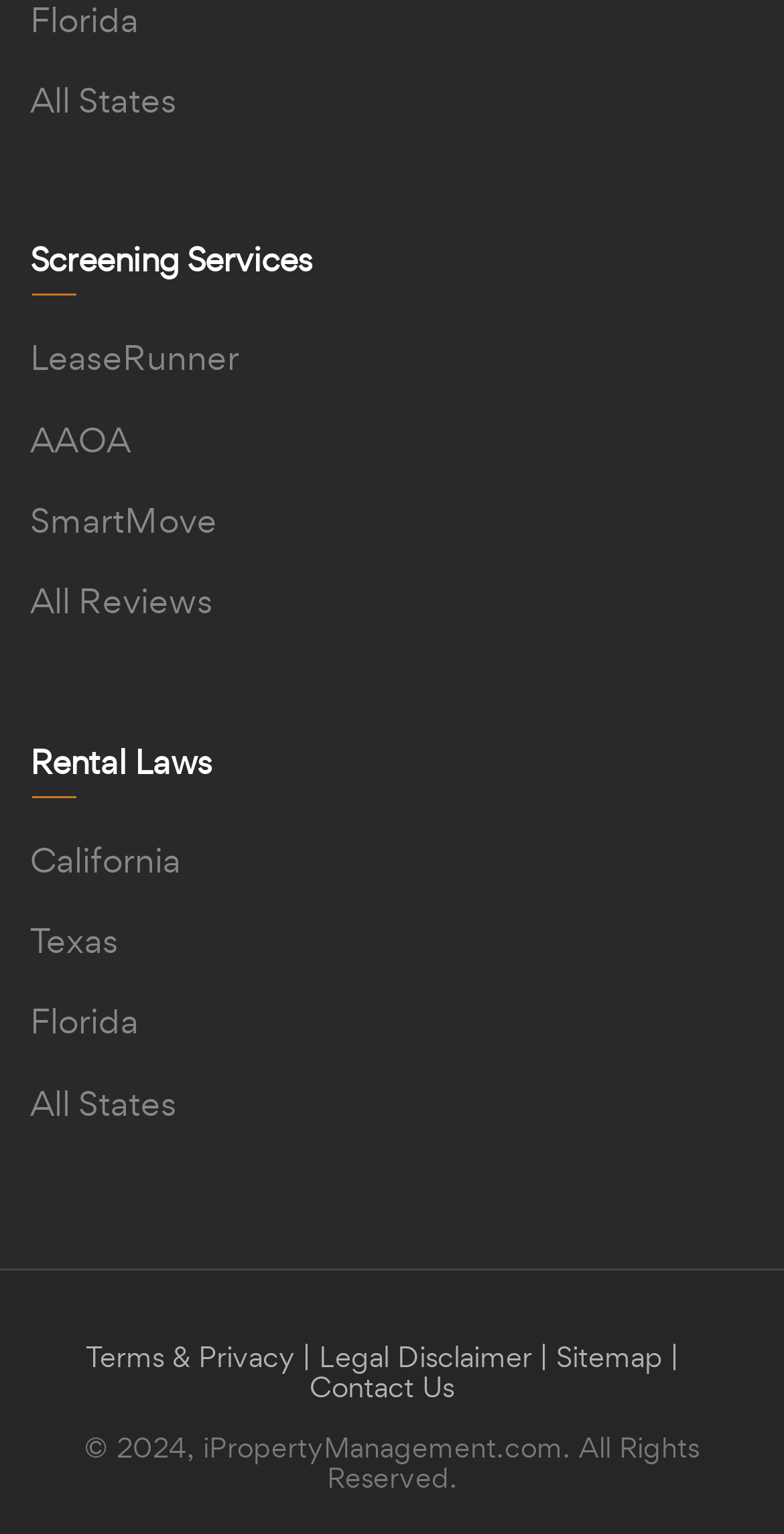Identify the bounding box coordinates of the specific part of the webpage to click to complete this instruction: "Read Rental Laws in California".

[0.038, 0.546, 0.231, 0.575]